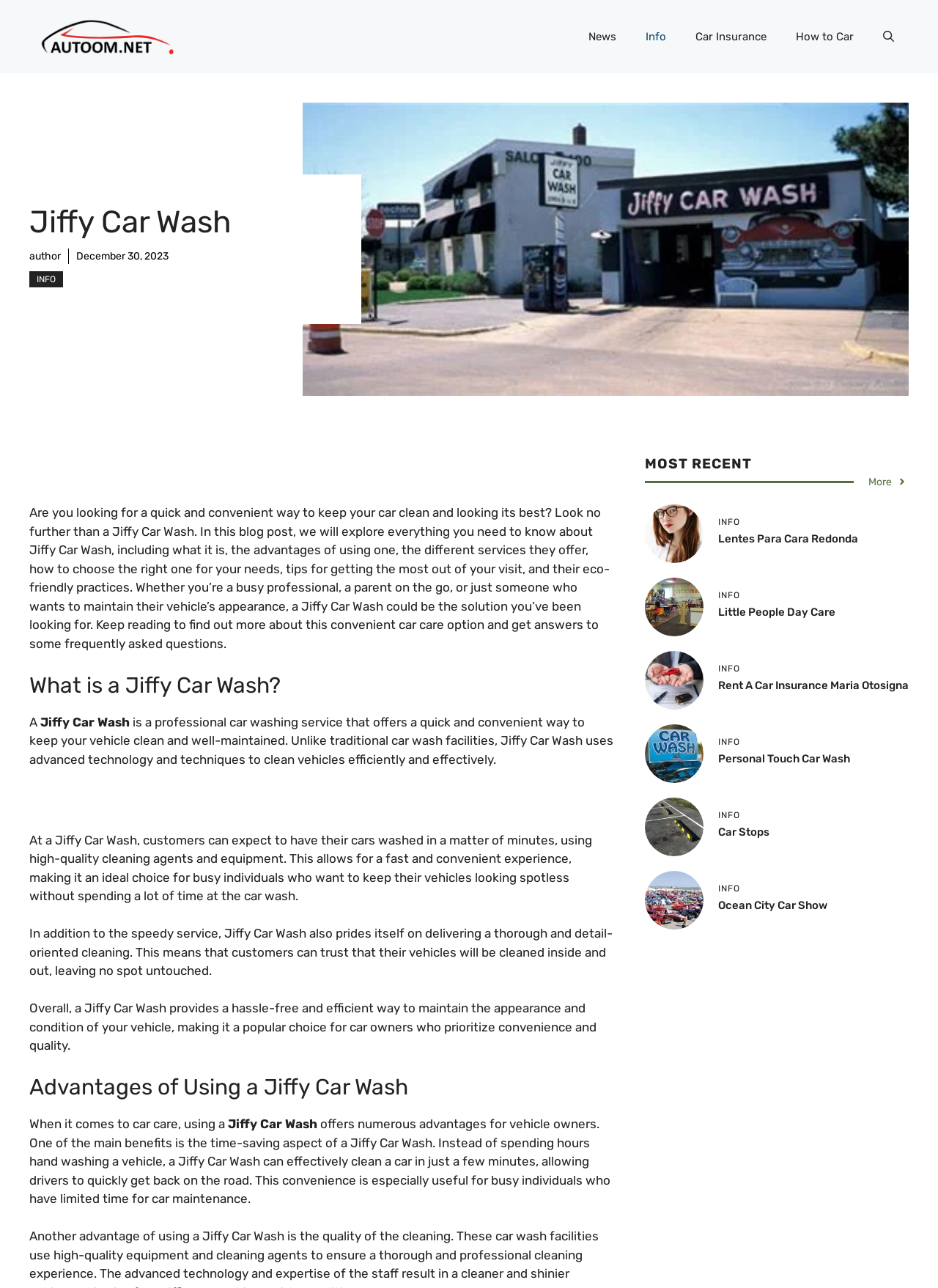Please determine the bounding box coordinates of the section I need to click to accomplish this instruction: "Learn about 'Personal Touch Car Wash'".

[0.688, 0.578, 0.75, 0.59]